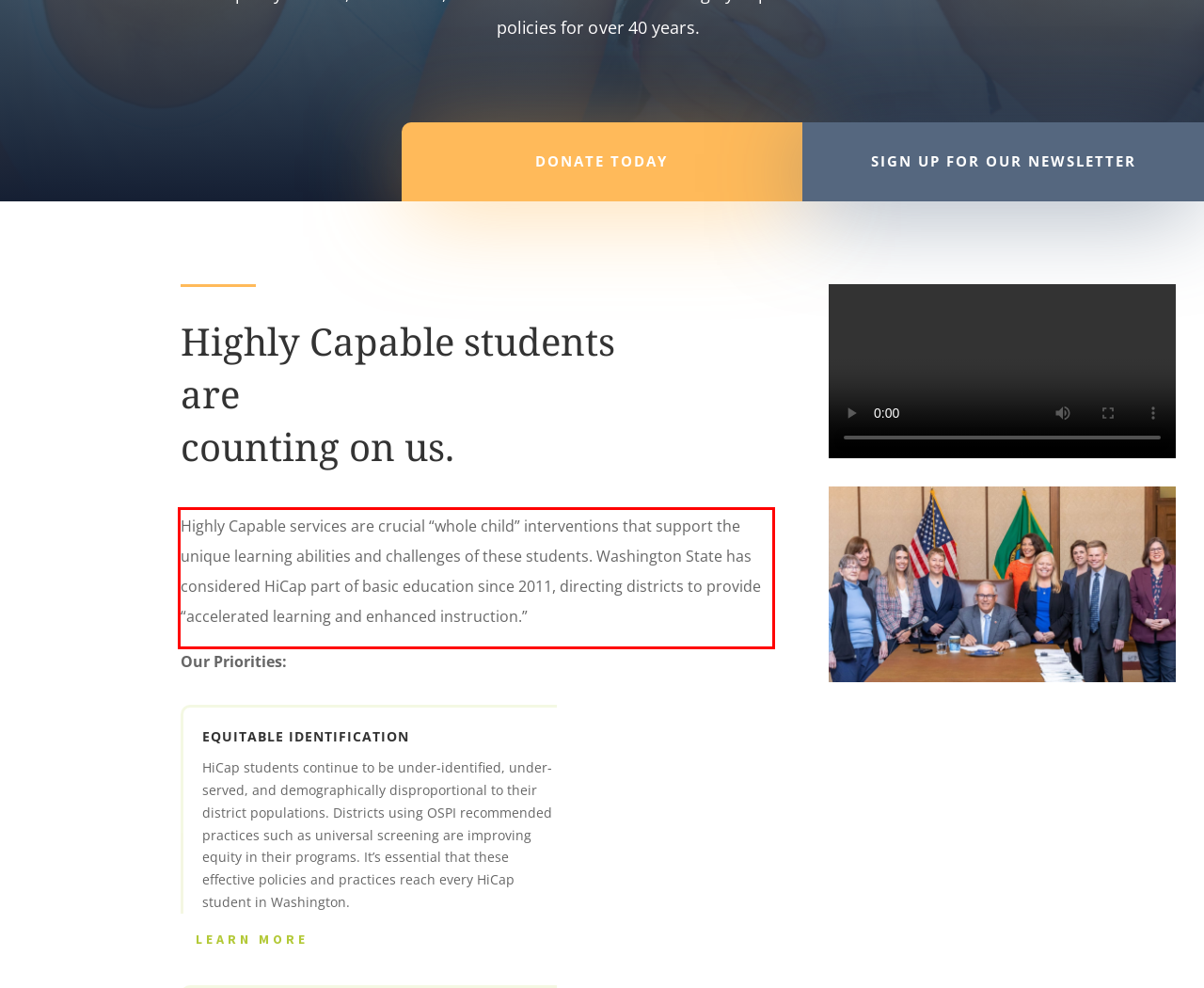Analyze the webpage screenshot and use OCR to recognize the text content in the red bounding box.

Highly Capable services are crucial “whole child” interventions that support the unique learning abilities and challenges of these students. Washington State has considered HiCap part of basic education since 2011, directing districts to provide “accelerated learning and enhanced instruction.”